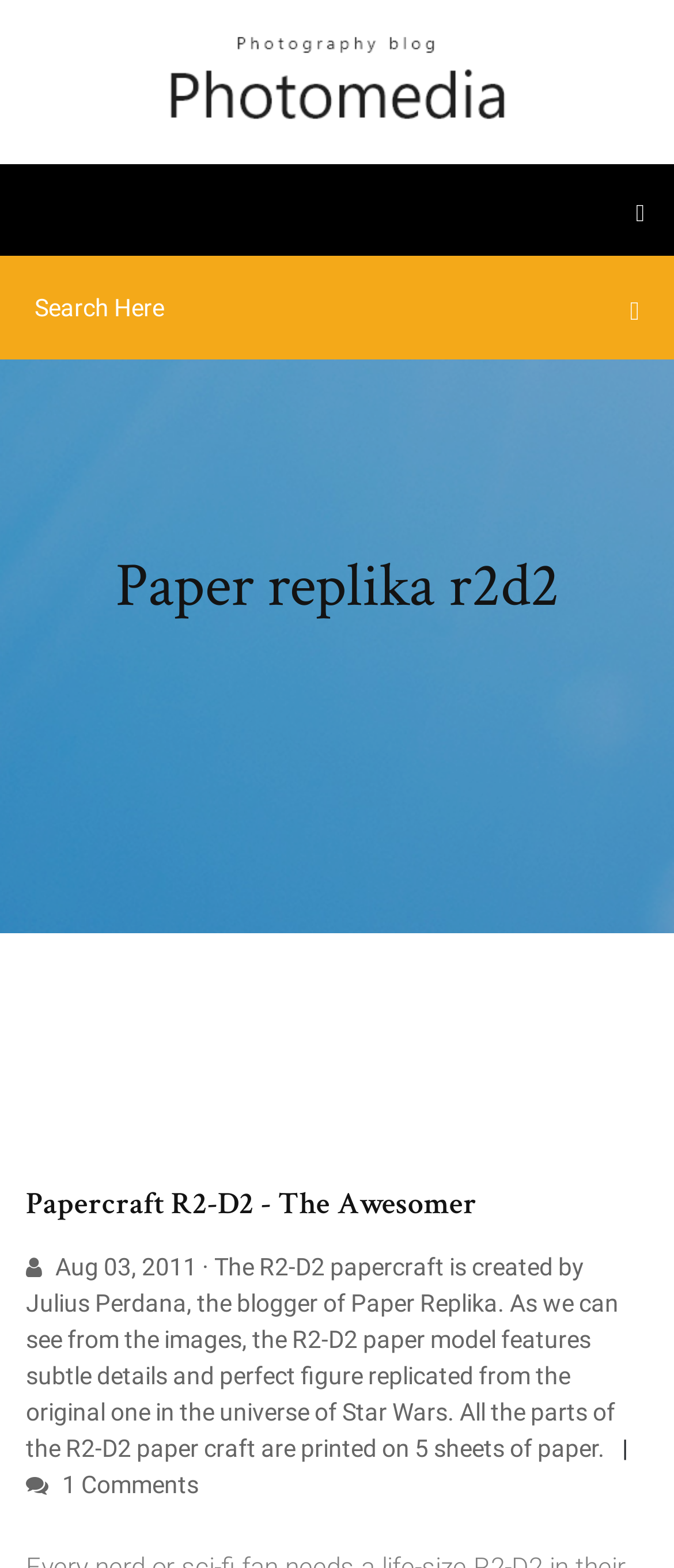Find the main header of the webpage and produce its text content.

Paper replika r2d2